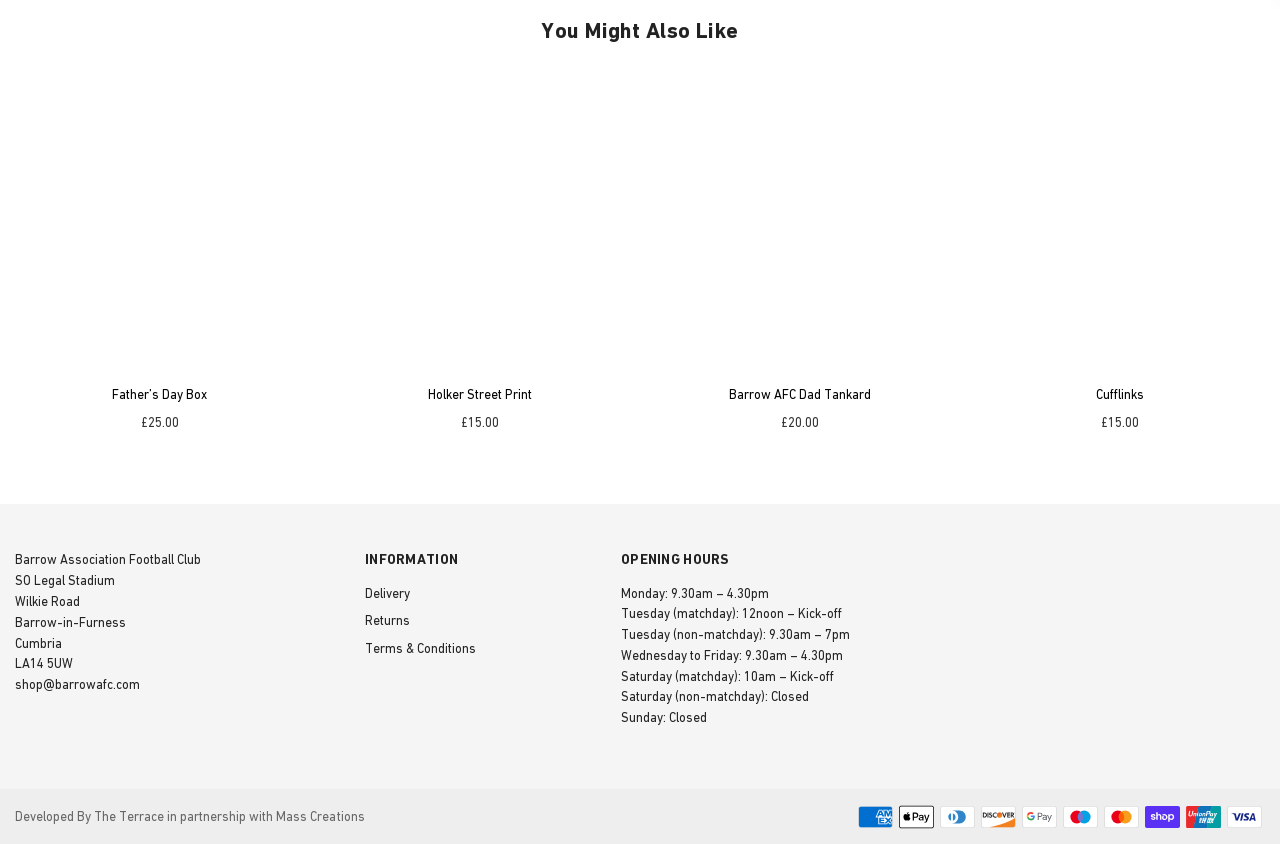Please locate the clickable area by providing the bounding box coordinates to follow this instruction: "Check the opening hours on Monday".

[0.485, 0.694, 0.601, 0.711]